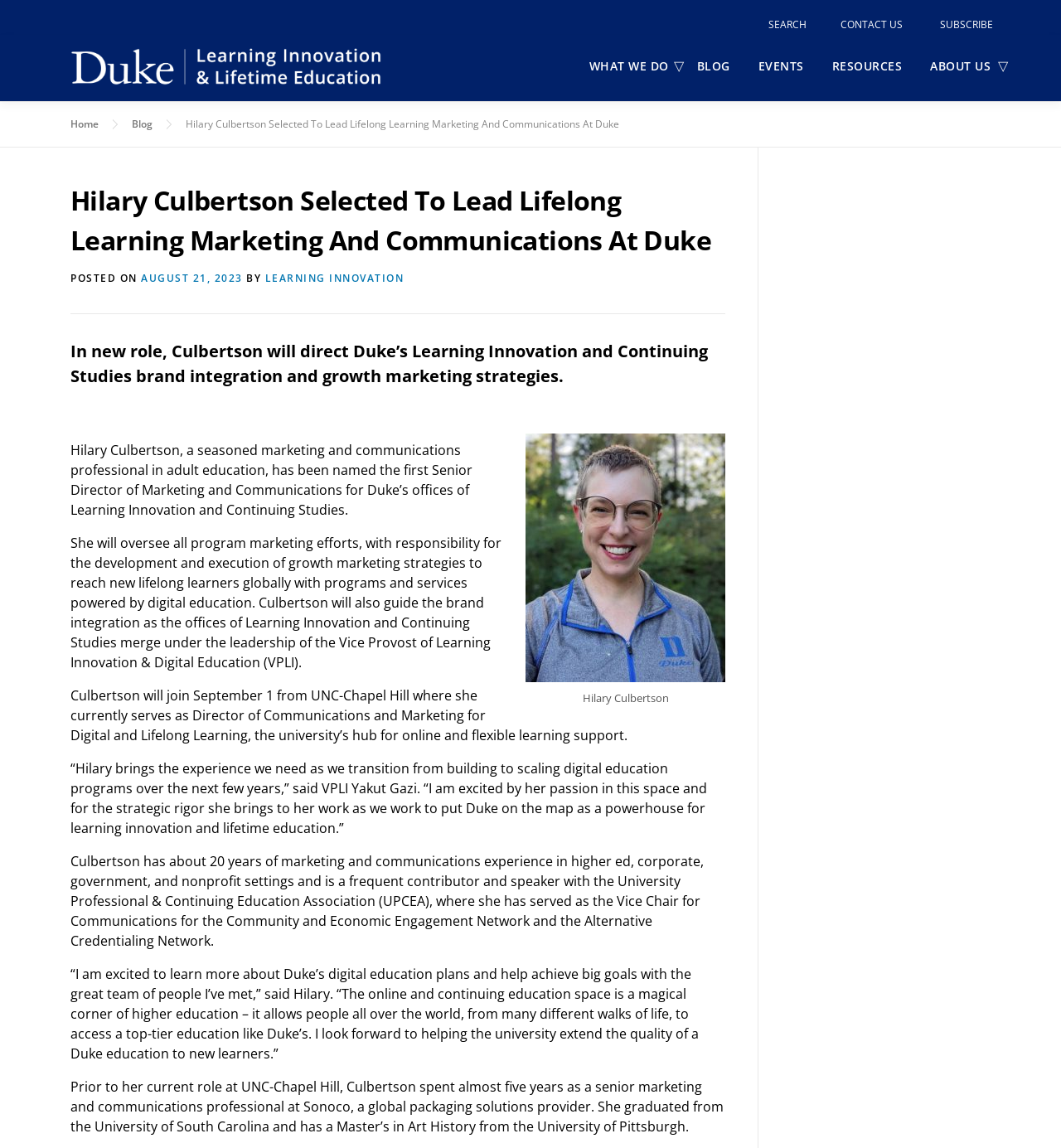Please identify the bounding box coordinates of the area that needs to be clicked to follow this instruction: "Subscribe to the newsletter".

[0.863, 0.011, 0.945, 0.032]